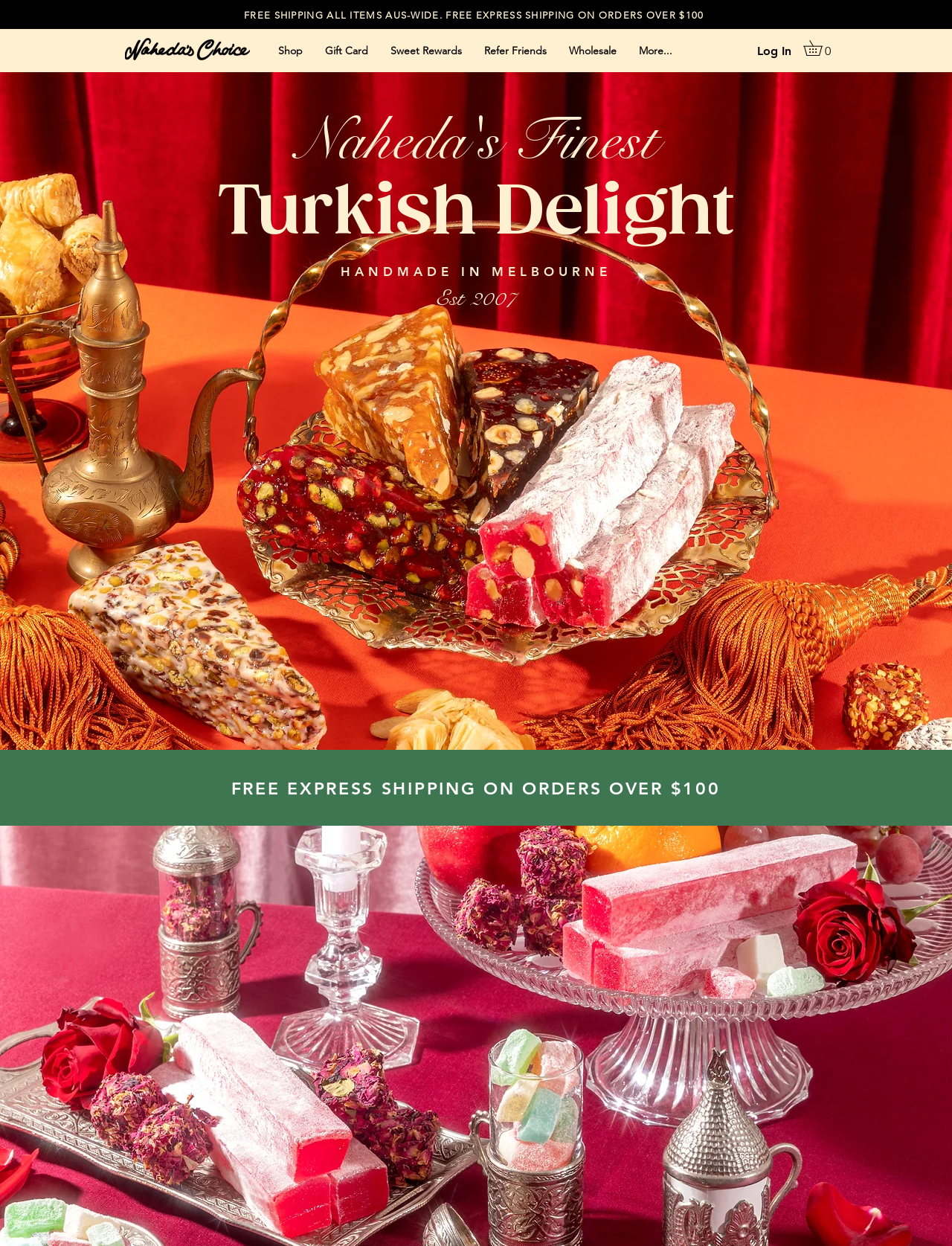Can you identify the bounding box coordinates of the clickable region needed to carry out this instruction: 'Click the 'Log In' button'? The coordinates should be four float numbers within the range of 0 to 1, stated as [left, top, right, bottom].

[0.784, 0.031, 0.842, 0.051]